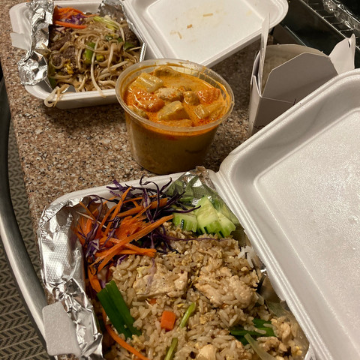How many dishes are shown in the image?
Kindly offer a detailed explanation using the data available in the image.

There are three dishes shown in the image: the chicken fried rice in the foreground, the Massaman curry in the container, and another dish in a smaller box to the side, which is possibly a noodle dish.